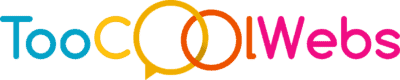With reference to the screenshot, provide a detailed response to the question below:
What is the color of 'Webs' in the logo?

The logo's design is carefully analyzed, and it is observed that the word 'Webs' is elegantly rendered in a striking pink color, which adds a touch of creativity and innovation to the overall design, reflecting the brand's focus on web solutions.